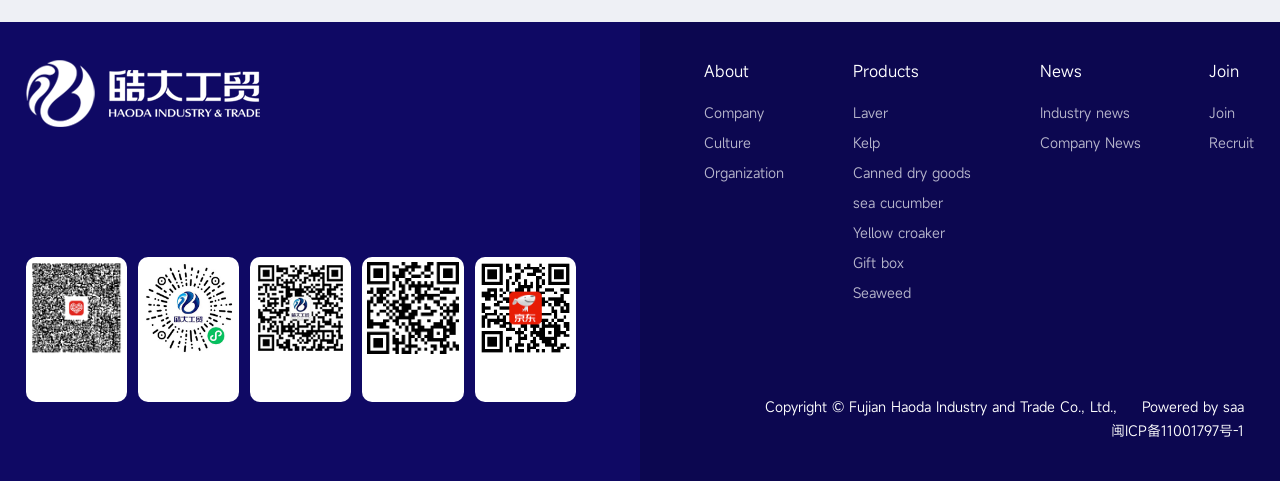How many product categories are there?
Answer the question with a single word or phrase, referring to the image.

7